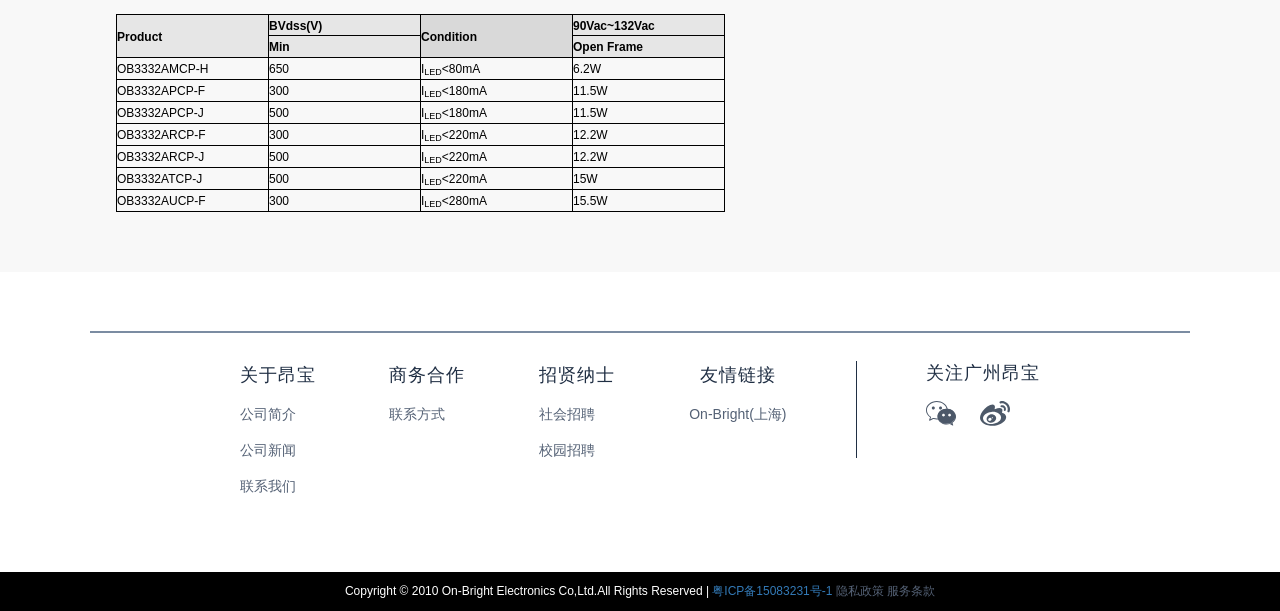Locate the UI element described by 联系我们 in the provided webpage screenshot. Return the bounding box coordinates in the format (top-left x, top-left y, bottom-right x, bottom-right y), ensuring all values are between 0 and 1.

[0.187, 0.782, 0.231, 0.808]